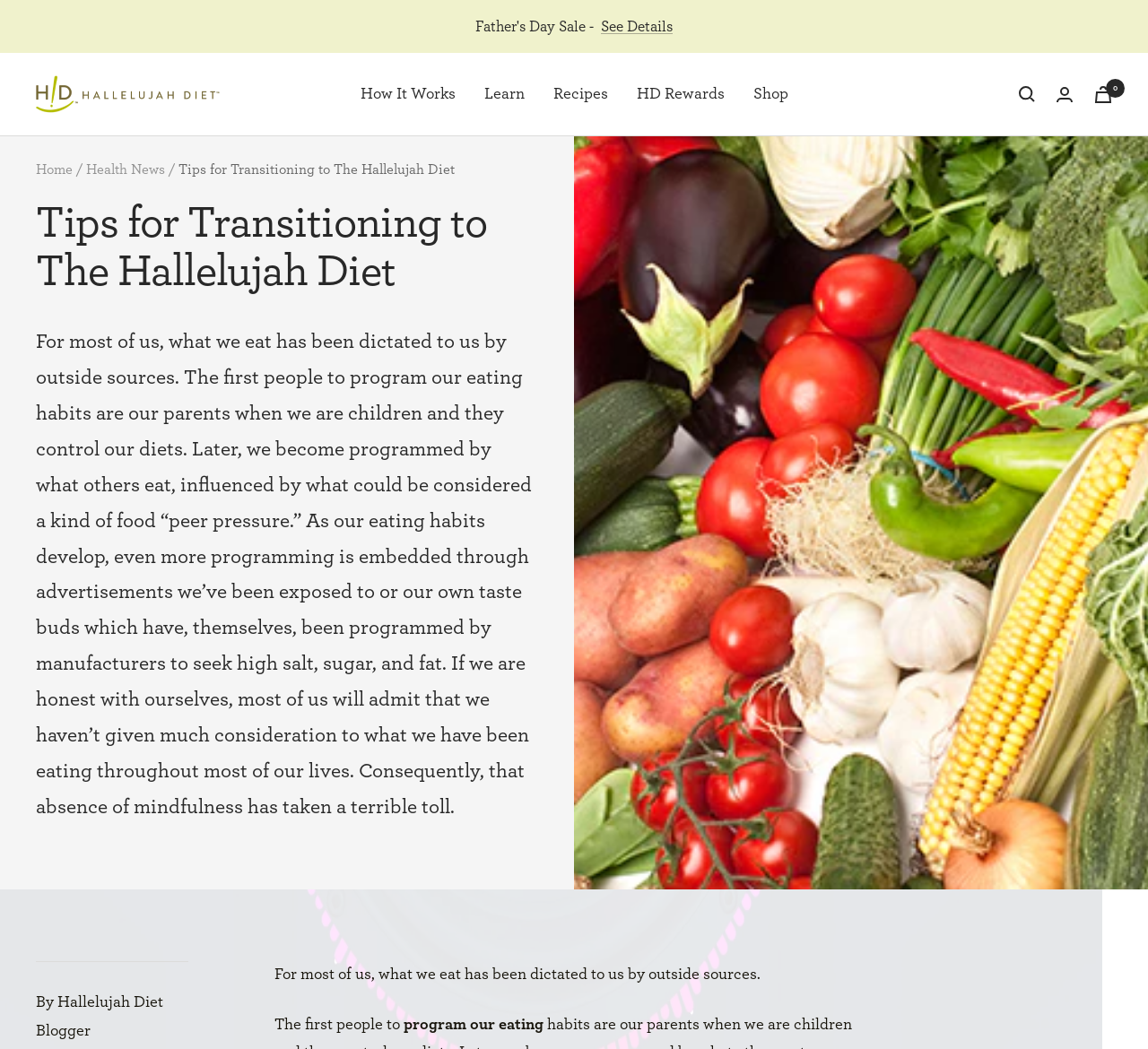Locate the bounding box coordinates of the segment that needs to be clicked to meet this instruction: "Click the 'See Details' button".

[0.523, 0.013, 0.586, 0.038]